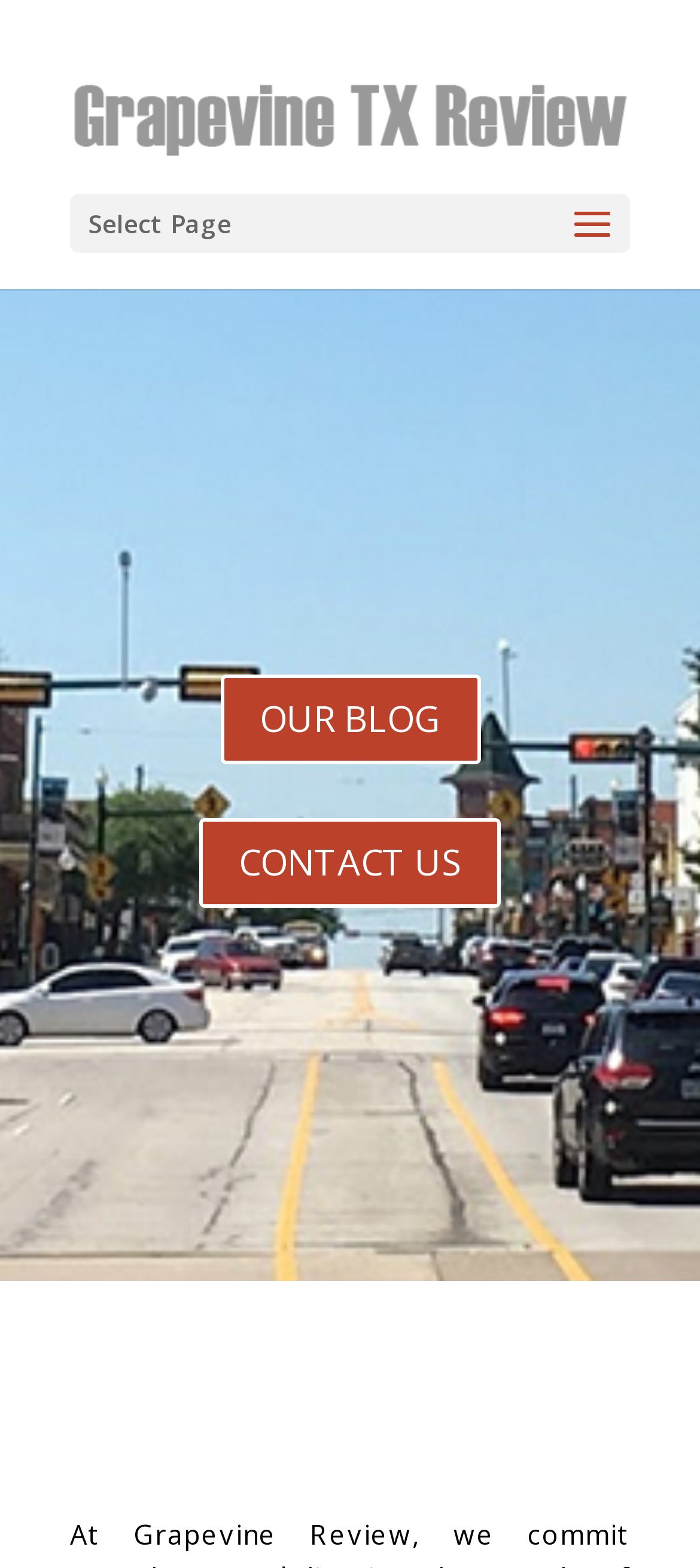Please identify the primary heading of the webpage and give its text content.

GRAPEVINE REVIEW – WE SERVE YOU!